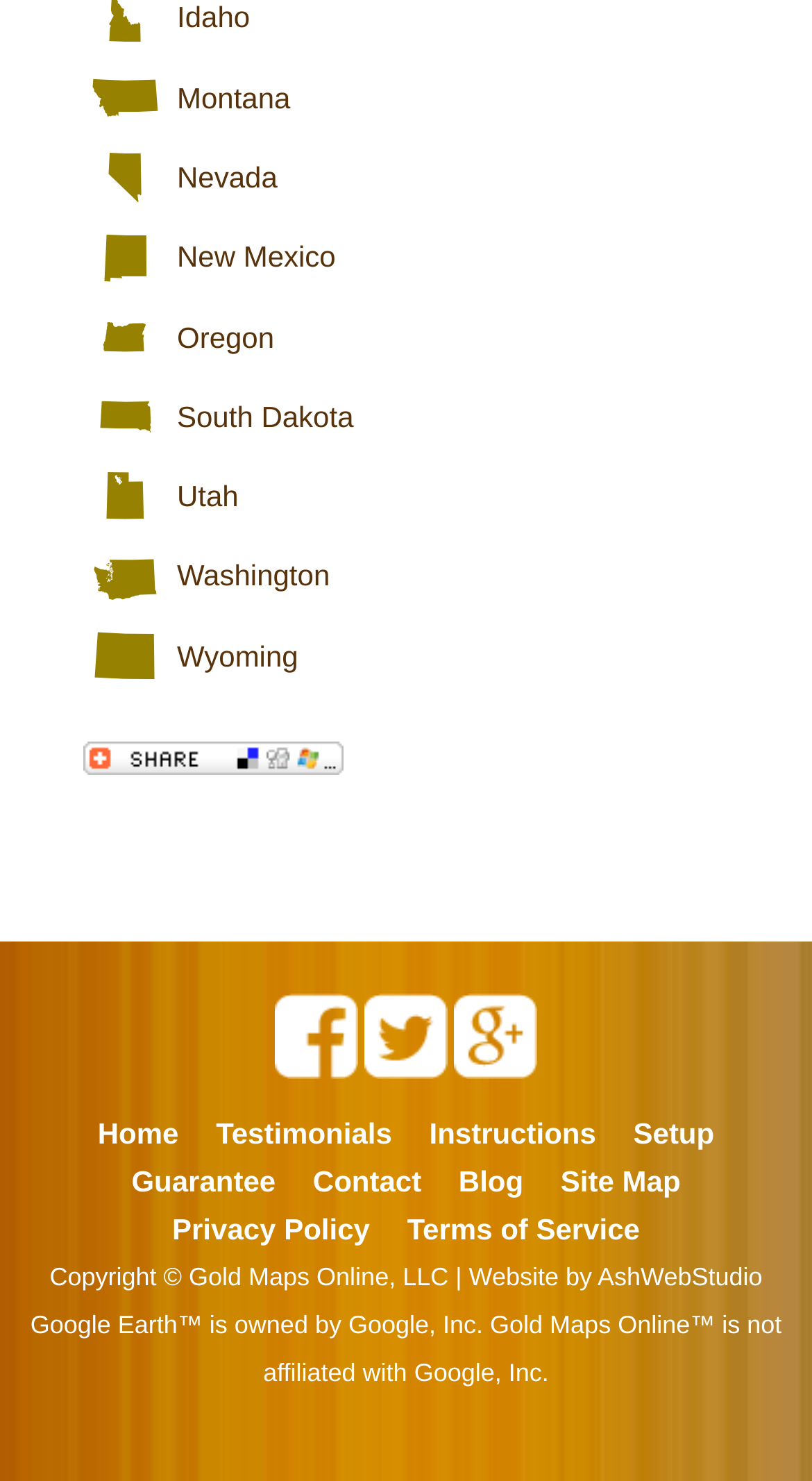Highlight the bounding box coordinates of the element you need to click to perform the following instruction: "Go to the Blog."

[0.565, 0.786, 0.645, 0.809]